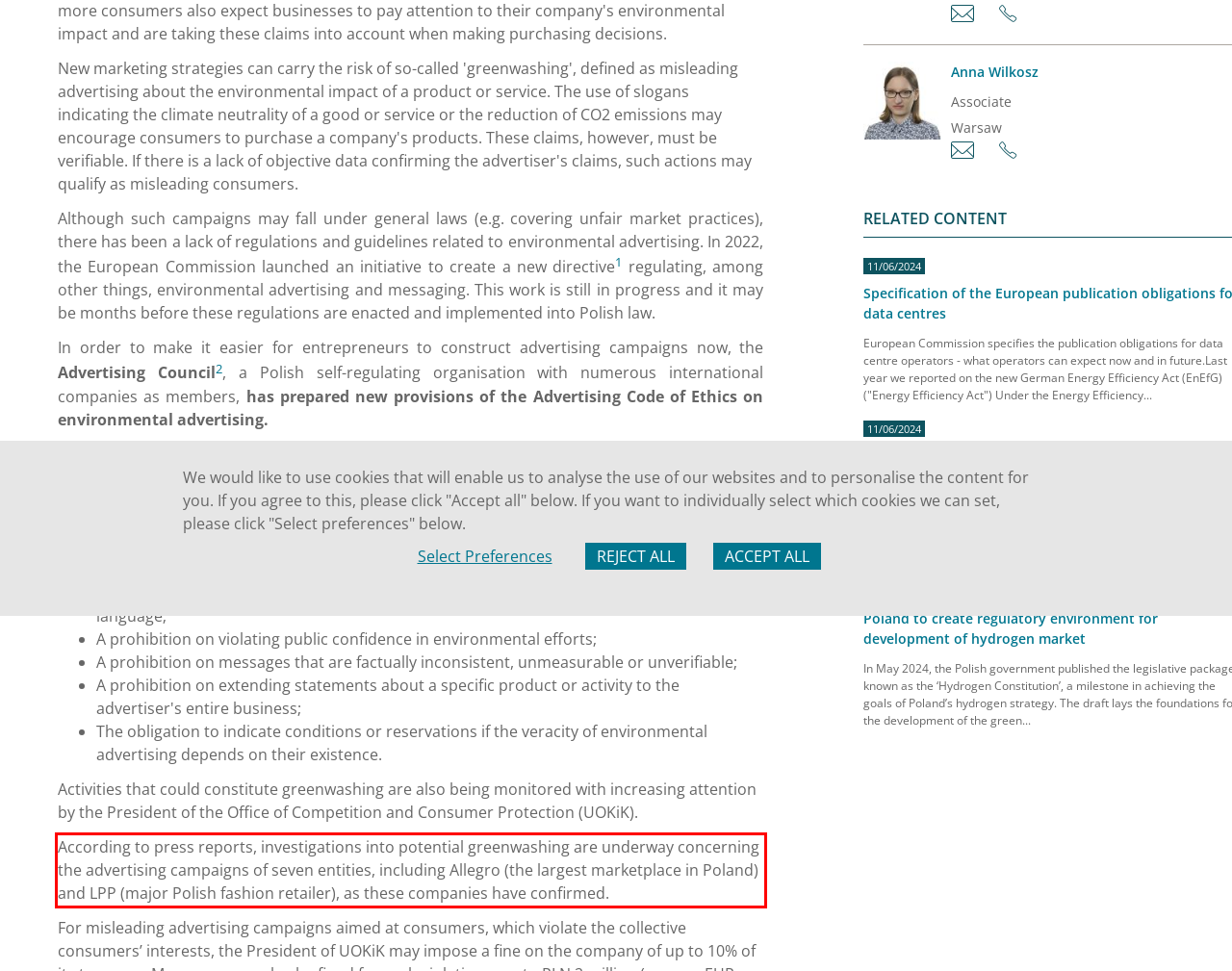Please identify the text within the red rectangular bounding box in the provided webpage screenshot.

According to press reports, investigations into potential greenwashing are underway concerning the advertising campaigns of seven entities, including Allegro (the largest marketplace in Poland) and LPP (major Polish fashion retailer), as these companies have confirmed.